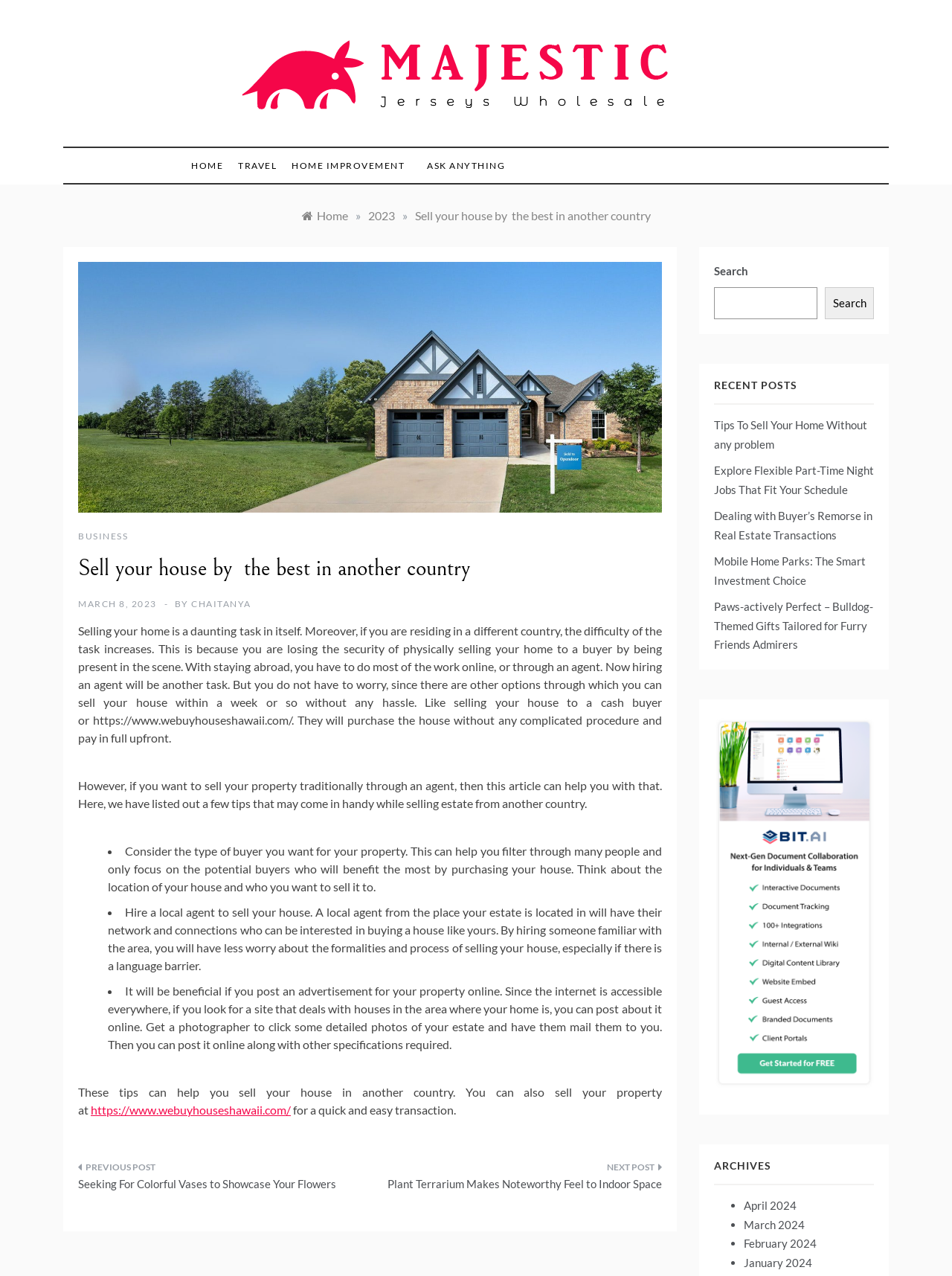Please identify the bounding box coordinates of the element's region that should be clicked to execute the following instruction: "Click on the 'NEXT POST' link". The bounding box coordinates must be four float numbers between 0 and 1, i.e., [left, top, right, bottom].

[0.4, 0.909, 0.695, 0.941]